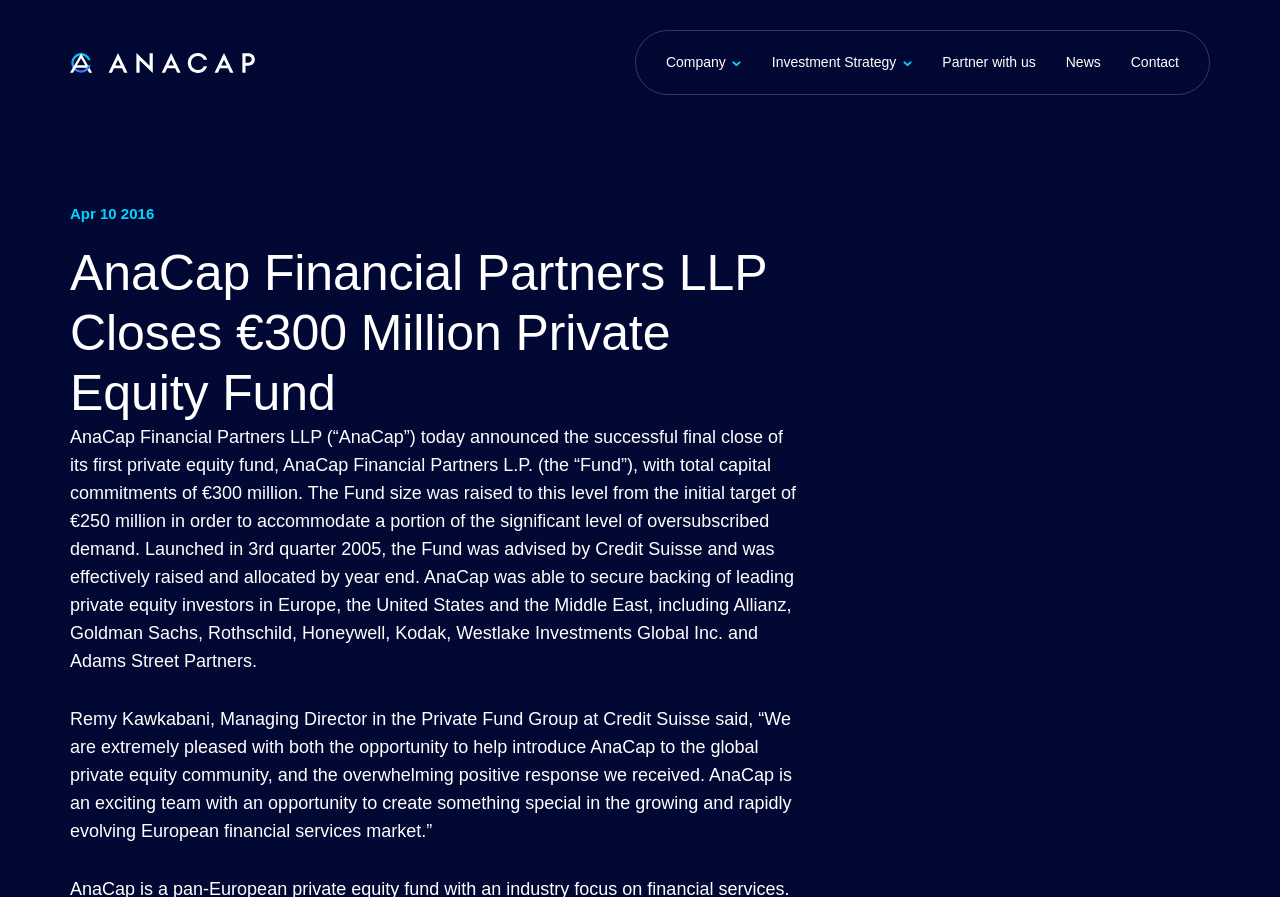Please use the details from the image to answer the following question comprehensively:
Who advised the fund?

I found the answer by reading the text on the webpage, which states 'the Fund was advised by Credit Suisse'. This is mentioned in the paragraph that describes the fund.